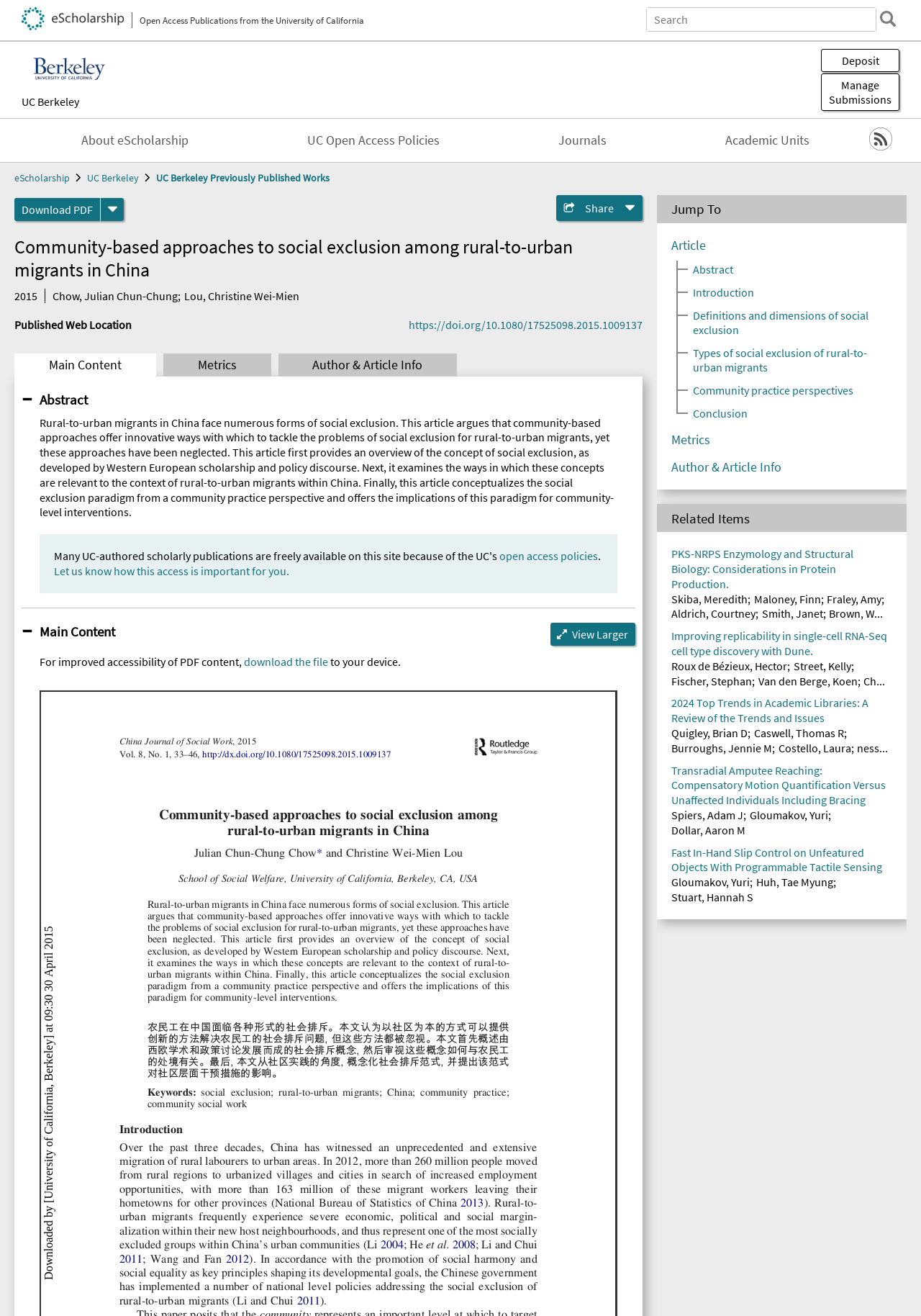Specify the bounding box coordinates of the area to click in order to execute this command: 'Download PDF'. The coordinates should consist of four float numbers ranging from 0 to 1, and should be formatted as [left, top, right, bottom].

[0.016, 0.15, 0.109, 0.168]